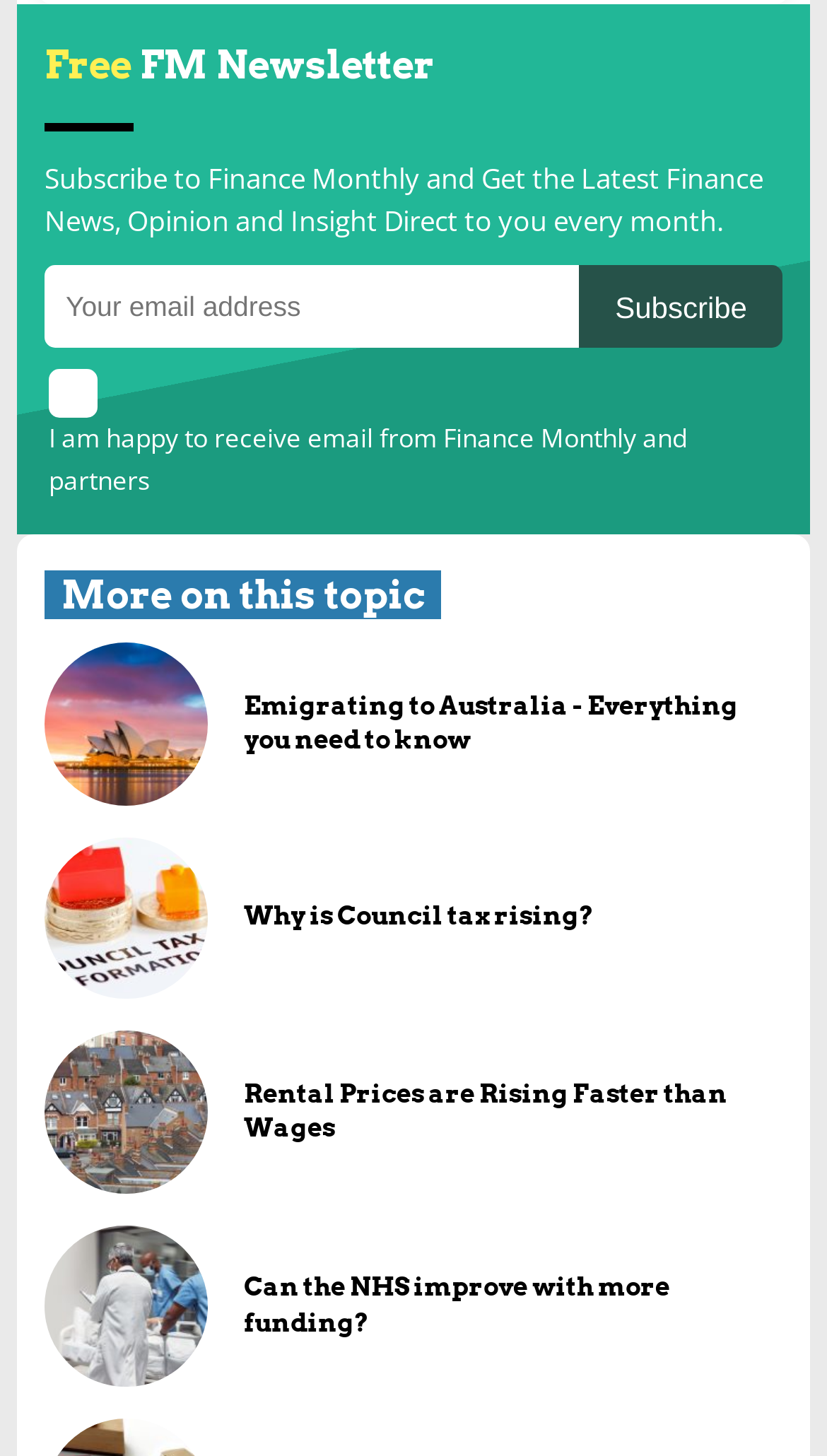Please study the image and answer the question comprehensively:
What is the button below the email textbox for?

The button is labeled 'Subscribe' and is located below the email textbox, suggesting that it is for submitting the email address to subscribe to the newsletter.